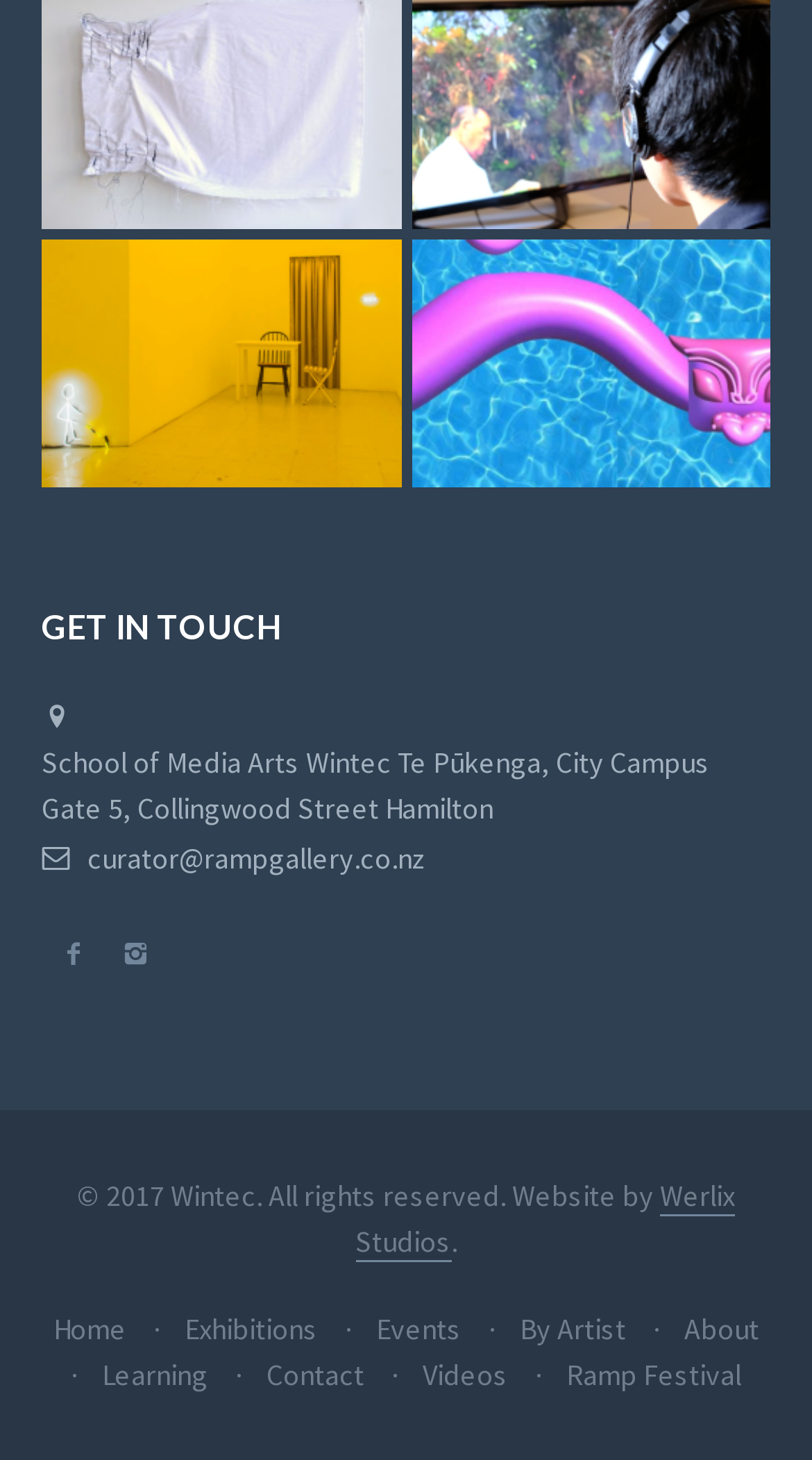Determine the bounding box coordinates of the clickable area required to perform the following instruction: "Visit the School of Media Arts page". The coordinates should be represented as four float numbers between 0 and 1: [left, top, right, bottom].

[0.051, 0.509, 0.369, 0.535]